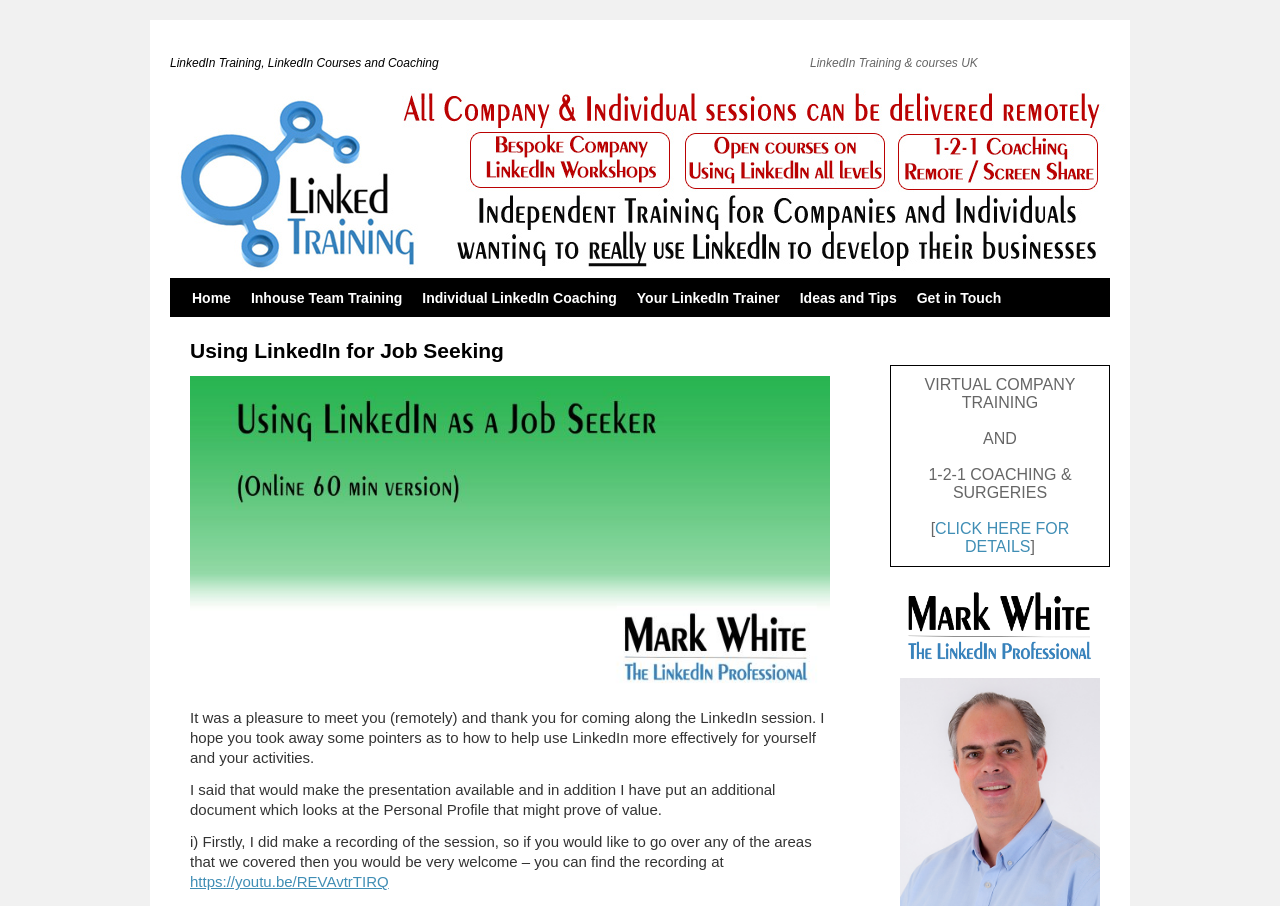Find the bounding box coordinates for the HTML element specified by: "Get in Touch".

[0.708, 0.308, 0.79, 0.35]